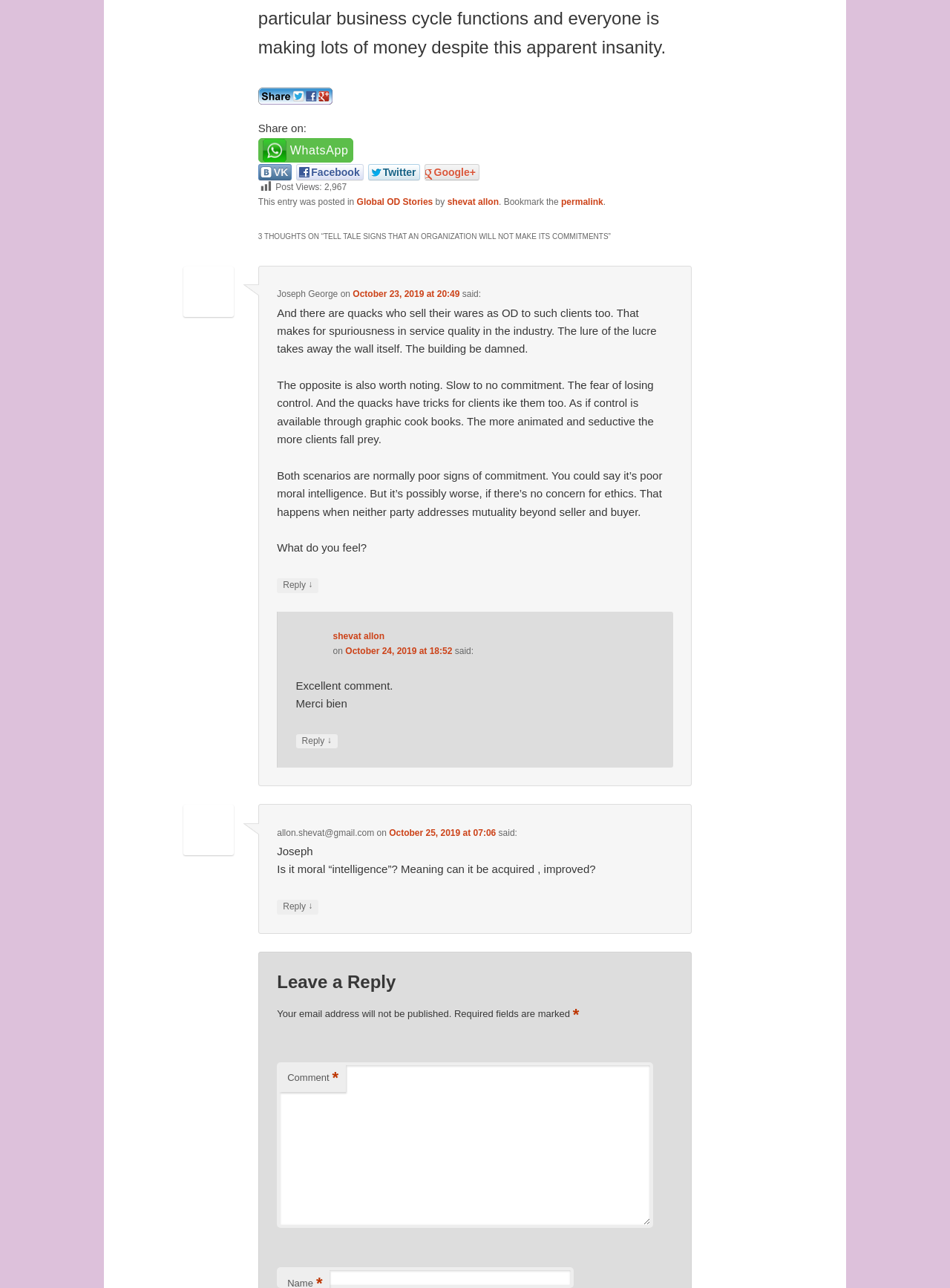Please specify the bounding box coordinates of the clickable section necessary to execute the following command: "View post details".

[0.272, 0.176, 0.728, 0.206]